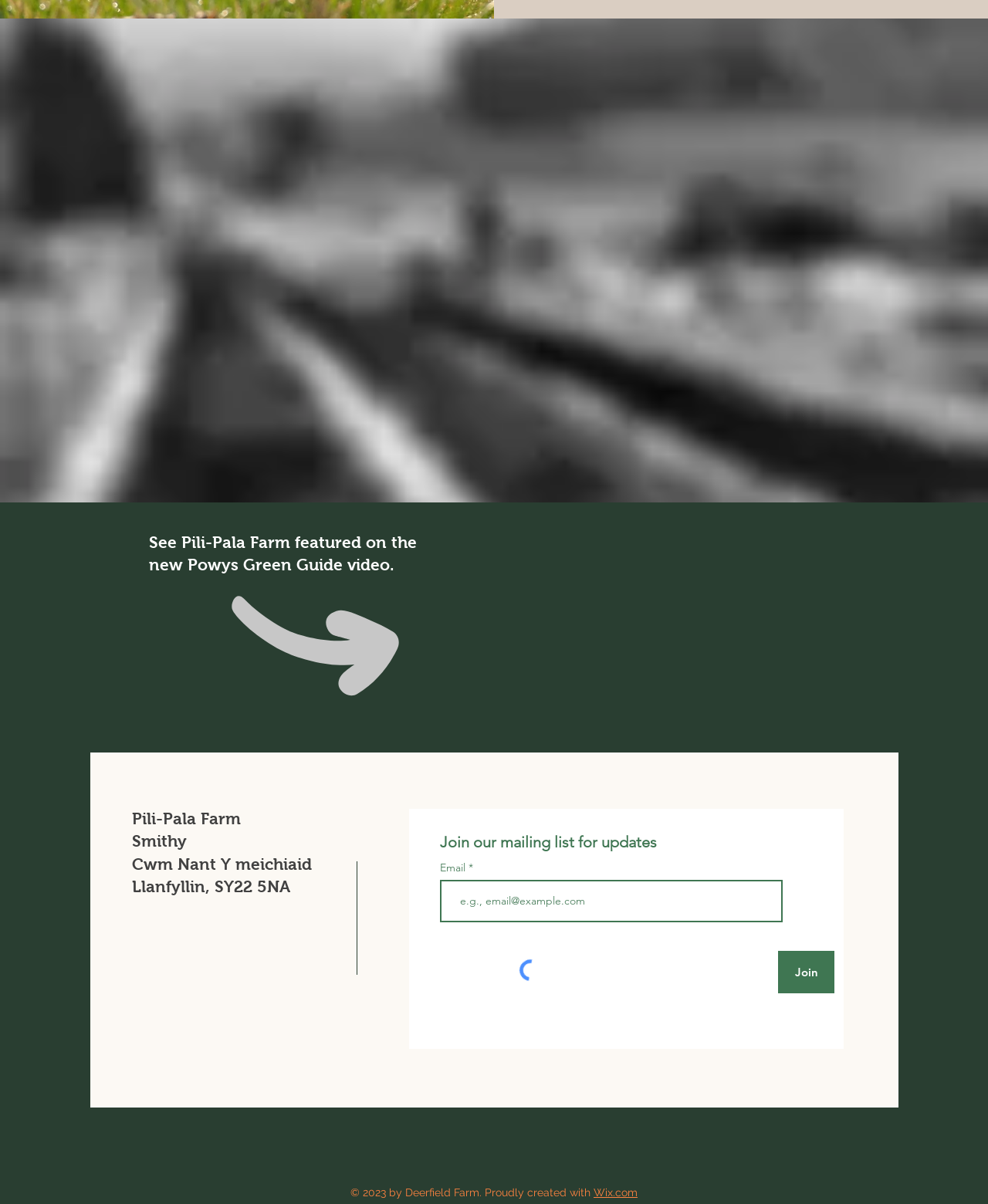Identify the bounding box of the UI element that matches this description: "aria-label="Facebook"".

[0.172, 0.634, 0.202, 0.659]